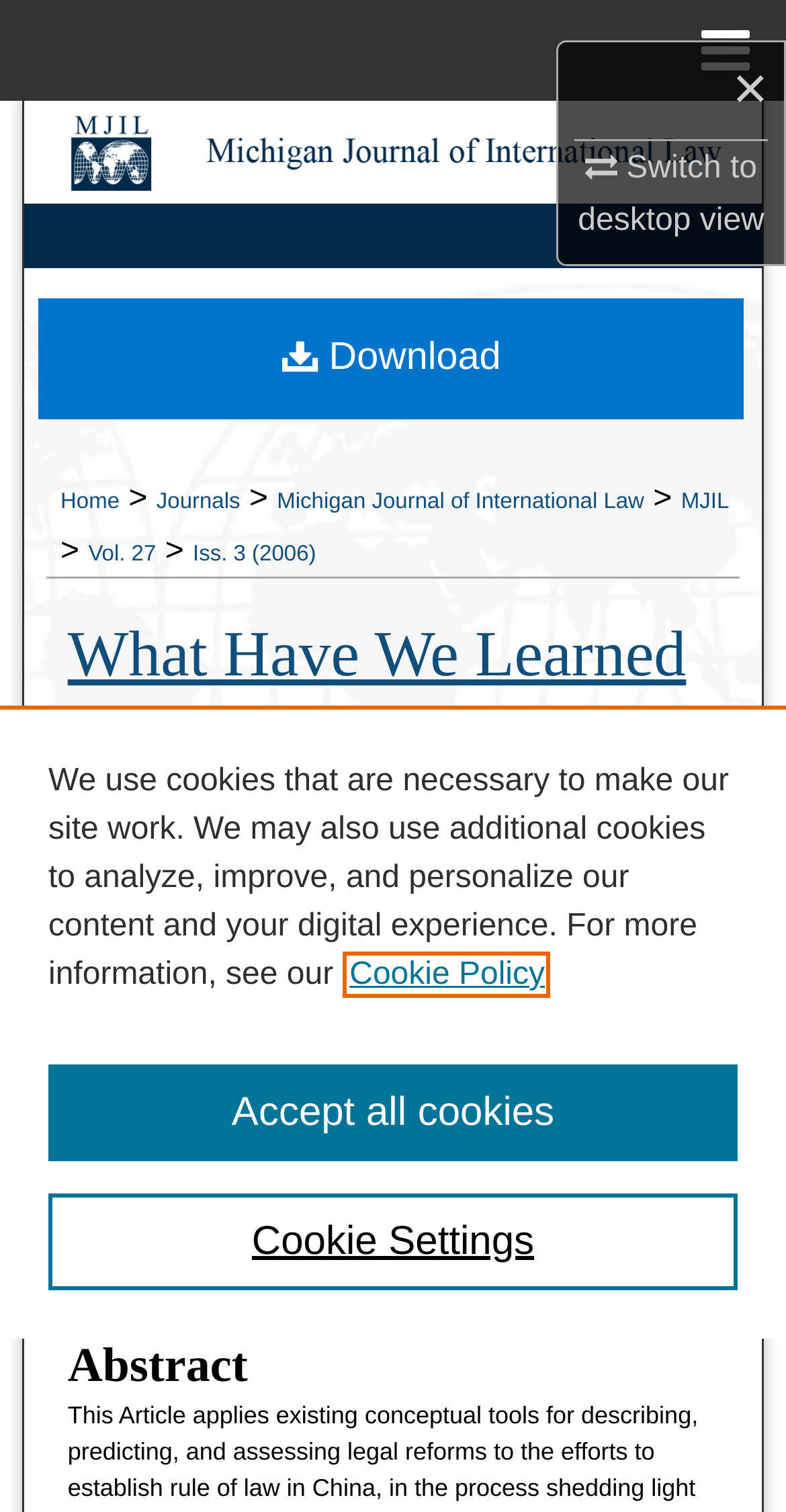Please give a succinct answer using a single word or phrase:
What is the volume and issue number of the journal?

Vol. 27, Iss. 3 (2006)